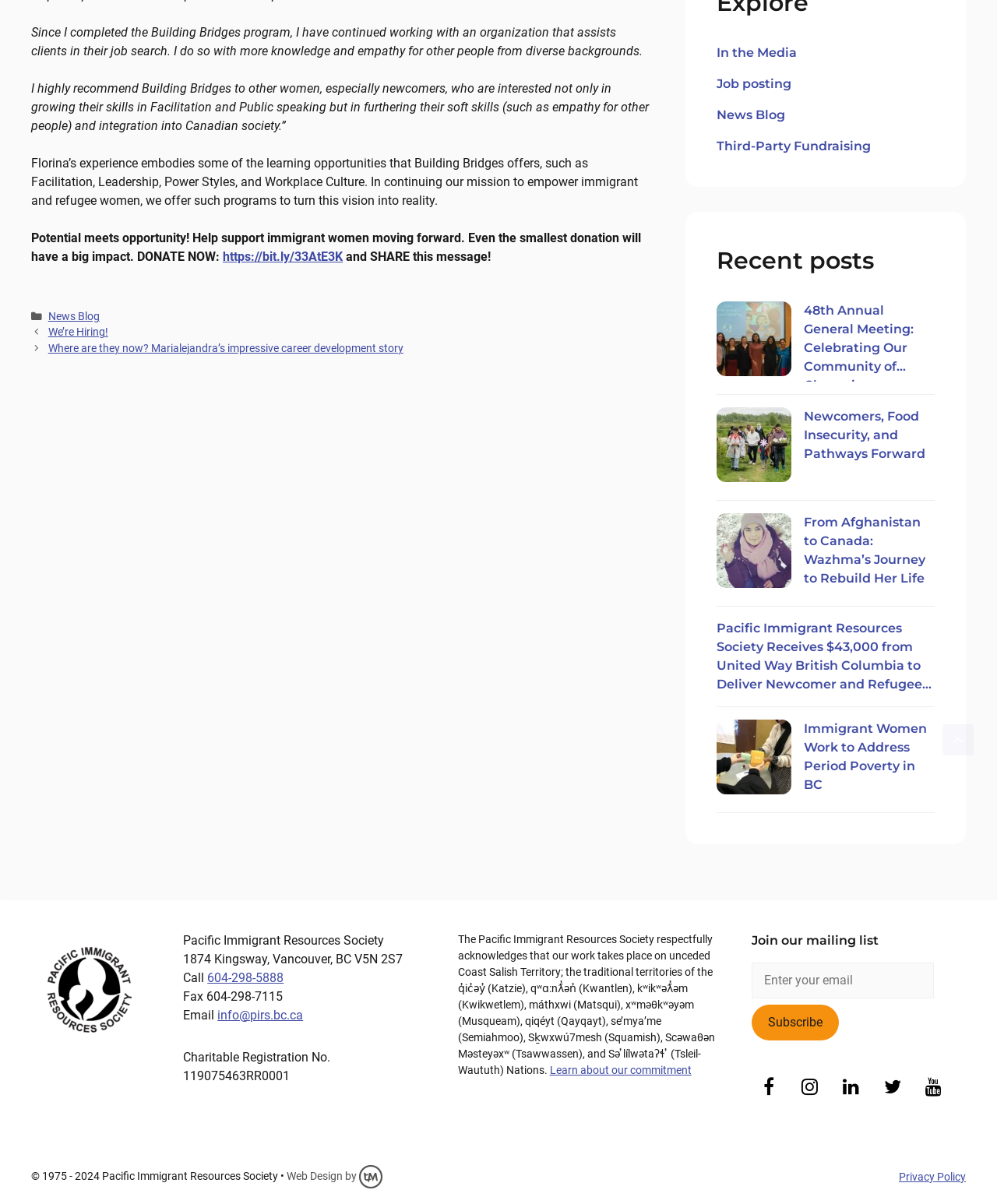Using the provided element description, identify the bounding box coordinates as (top-left x, top-left y, bottom-right x, bottom-right y). Ensure all values are between 0 and 1. Description: Learn about our commitment

[0.551, 0.883, 0.693, 0.894]